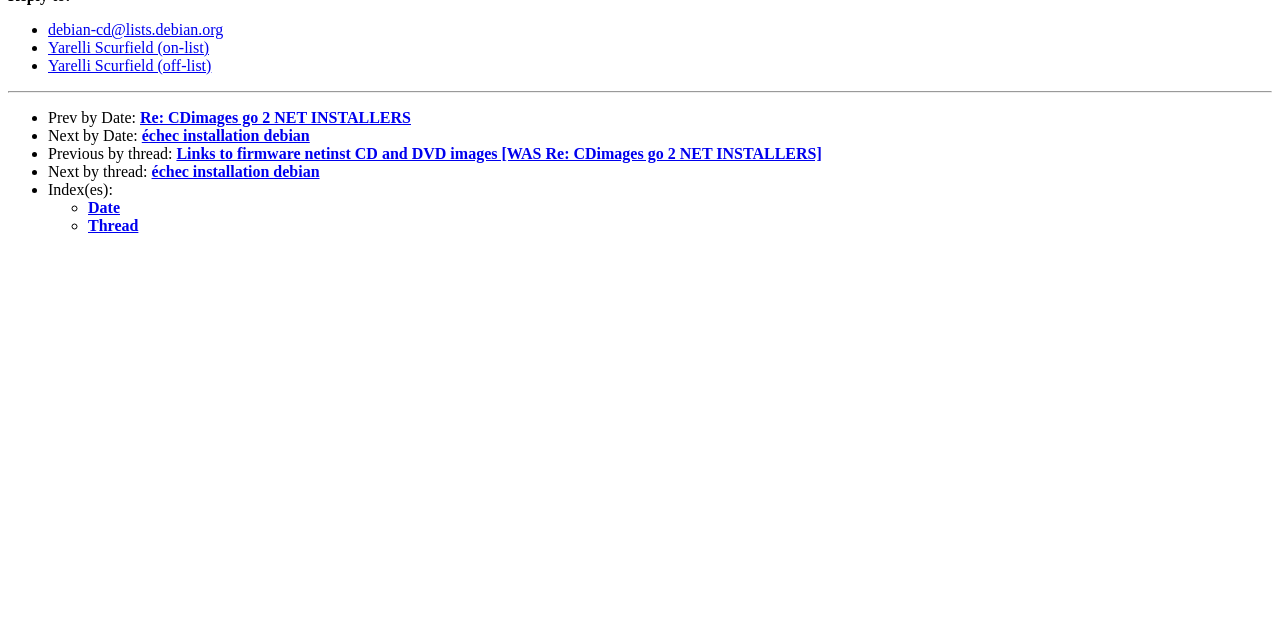Using the webpage screenshot, locate the HTML element that fits the following description and provide its bounding box: "Date".

[0.069, 0.311, 0.094, 0.337]